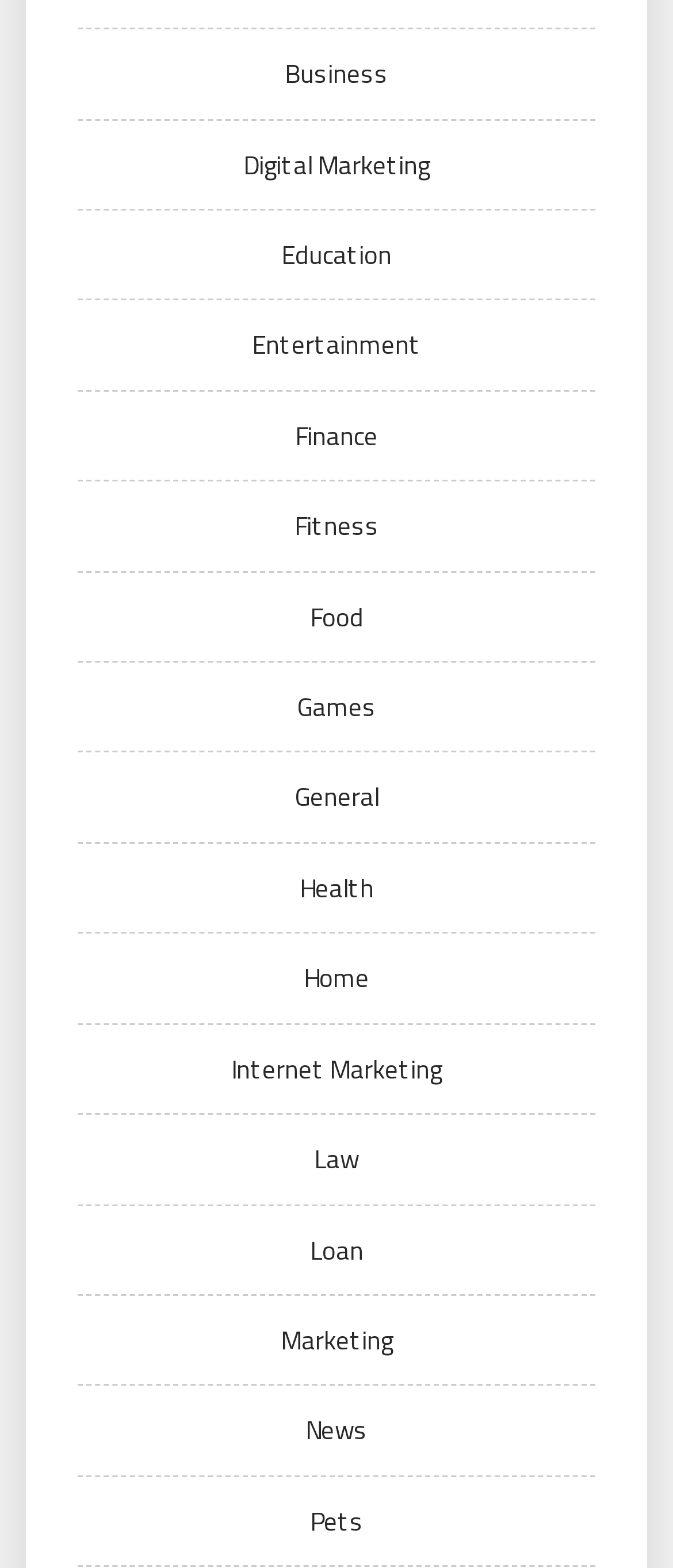Predict the bounding box of the UI element based on the description: "Skip to content". The coordinates should be four float numbers between 0 and 1, formatted as [left, top, right, bottom].

None